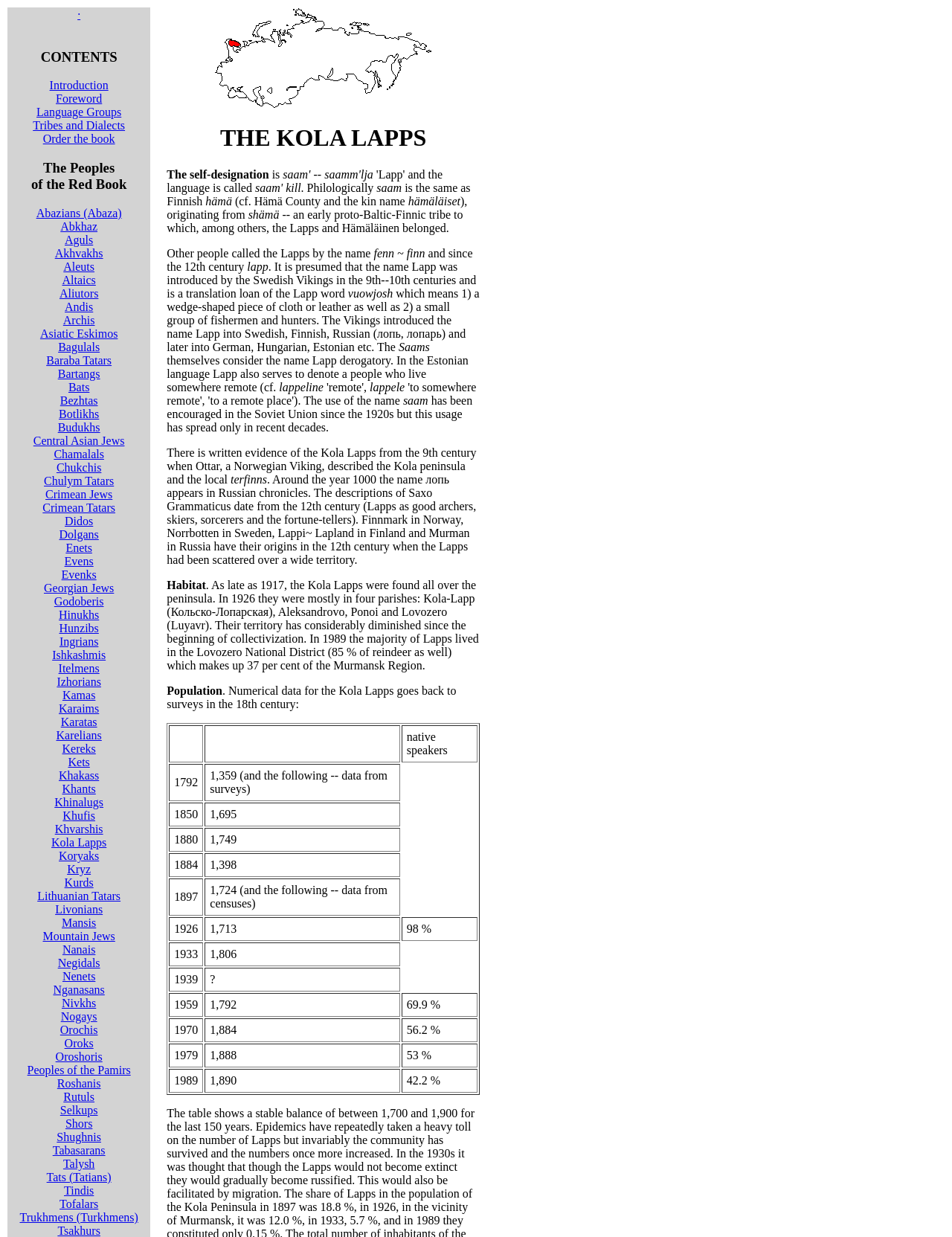Illustrate the webpage with a detailed description.

The webpage is about "The Red Book of the Peoples of the Russian Empire". At the top, there is a small link with a dot symbol. Below it, there is a heading "CONTENTS" followed by several links to different sections, including "Introduction", "Foreword", "Language Groups", "Tribes and Dialects", and "Order the book". 

Further down, there is another heading "The Peoples of the Red Book" followed by a long list of links to various ethnic groups, such as Abazians, Abkhaz, Aguls, and many others. There are over 50 links in total, each representing a different people or ethnic group. The links are arranged in a vertical list, with each link positioned below the previous one.